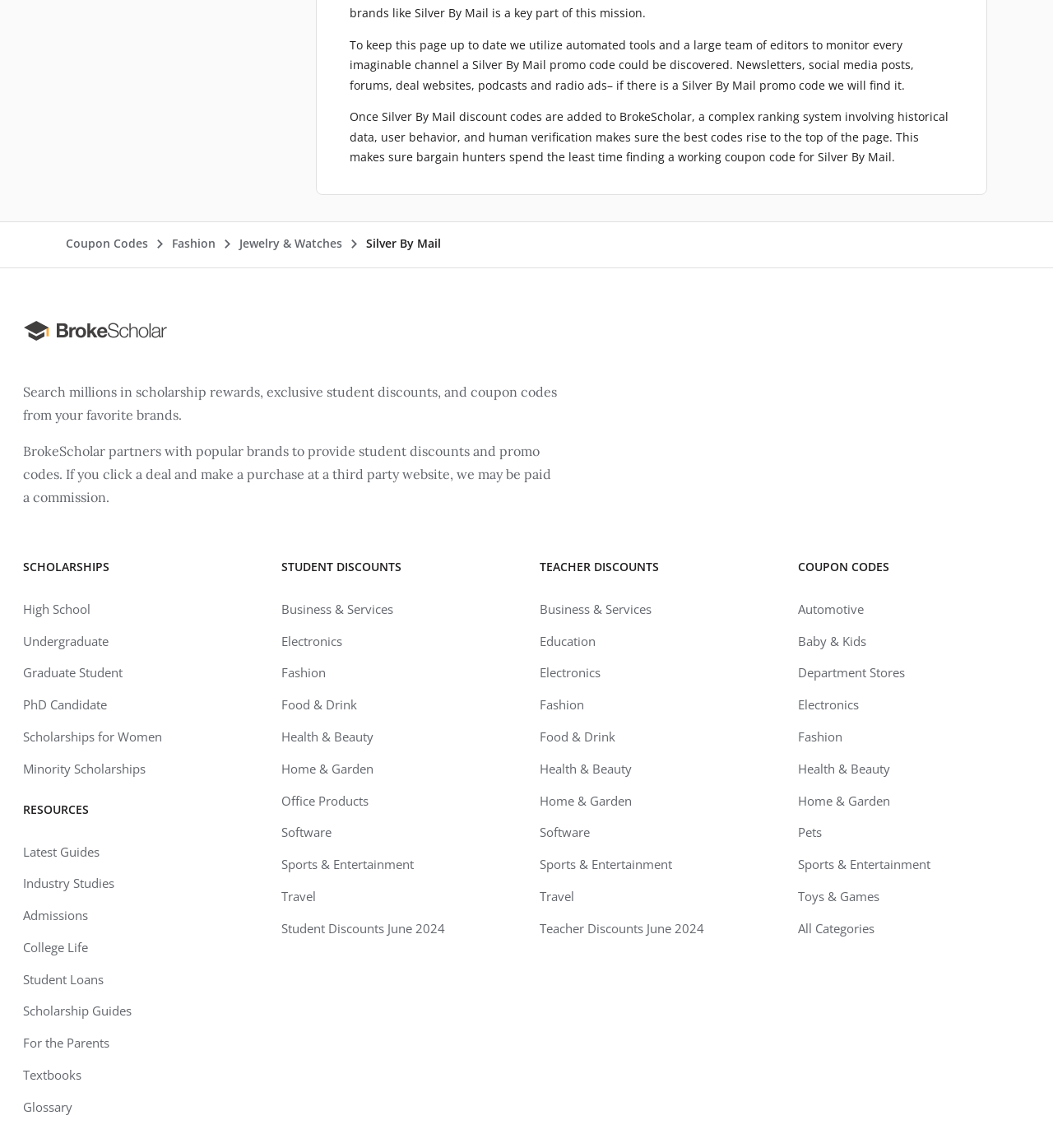Find the bounding box coordinates of the element you need to click on to perform this action: 'Check out scholarships for women'. The coordinates should be represented by four float values between 0 and 1, in the format [left, top, right, bottom].

[0.022, 0.634, 0.154, 0.649]